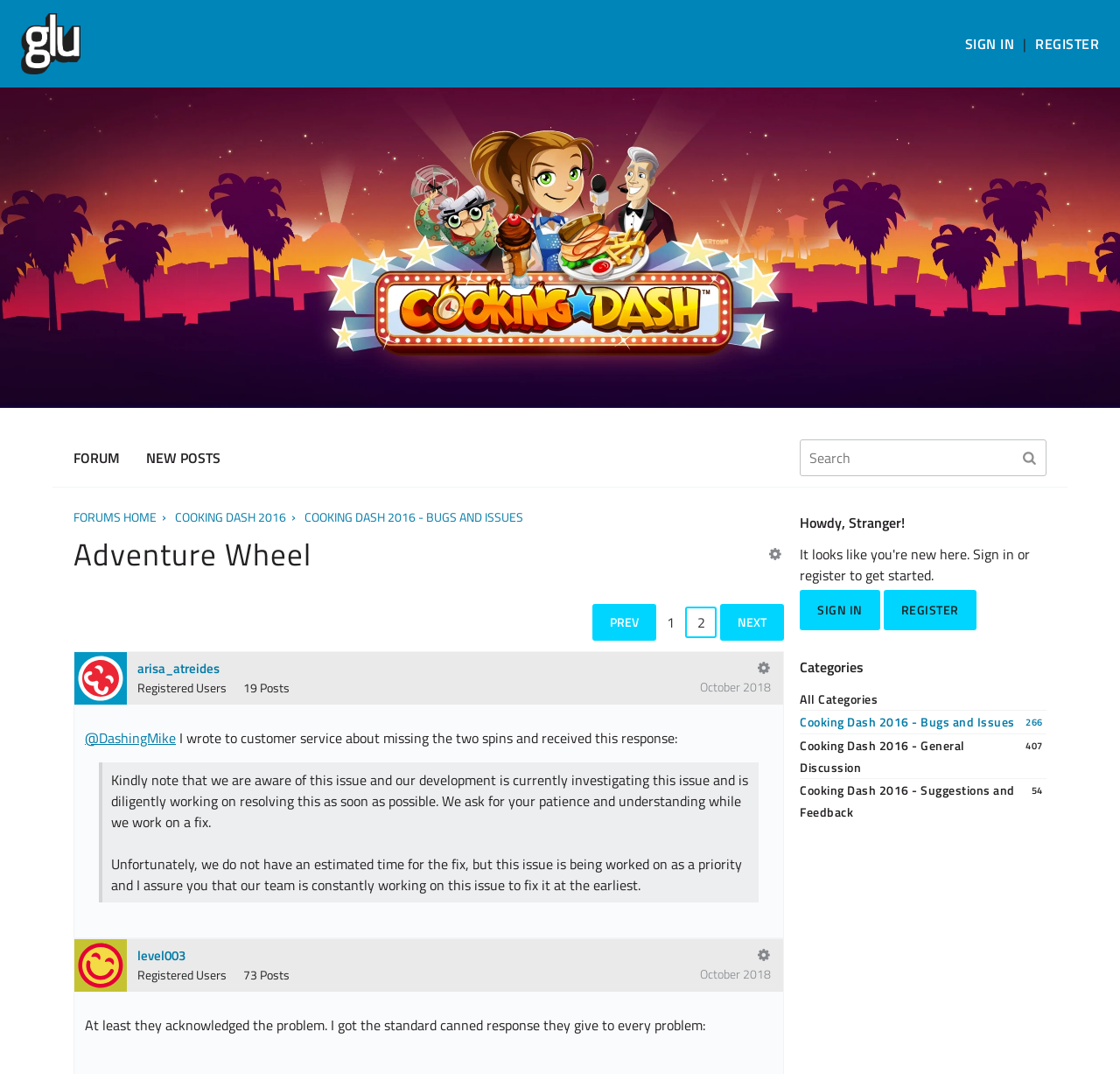Provide the bounding box coordinates of the HTML element this sentence describes: "Cooking Dash 2016". The bounding box coordinates consist of four float numbers between 0 and 1, i.e., [left, top, right, bottom].

[0.156, 0.472, 0.255, 0.49]